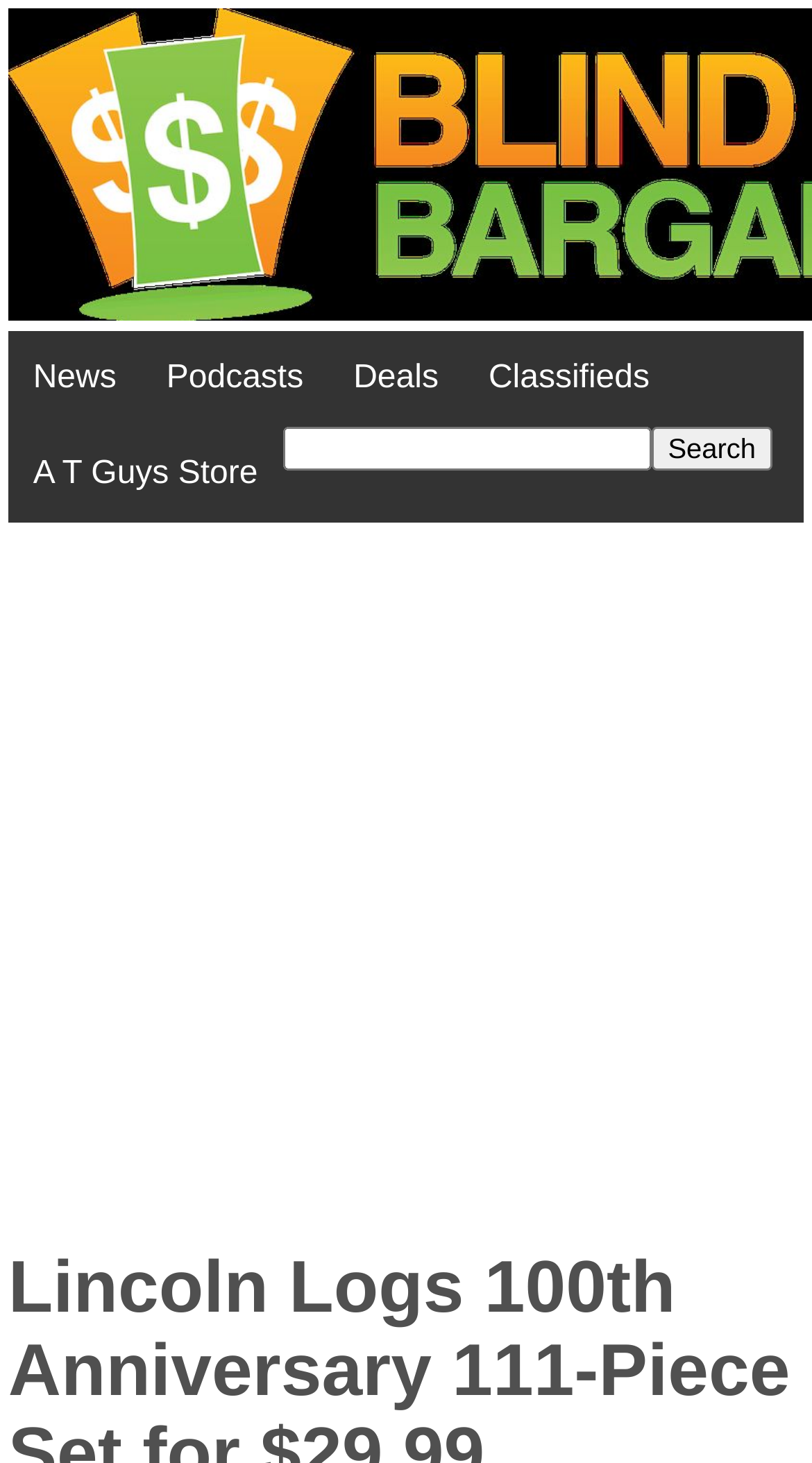How many navigation links are at the top?
Using the image as a reference, answer with just one word or a short phrase.

4